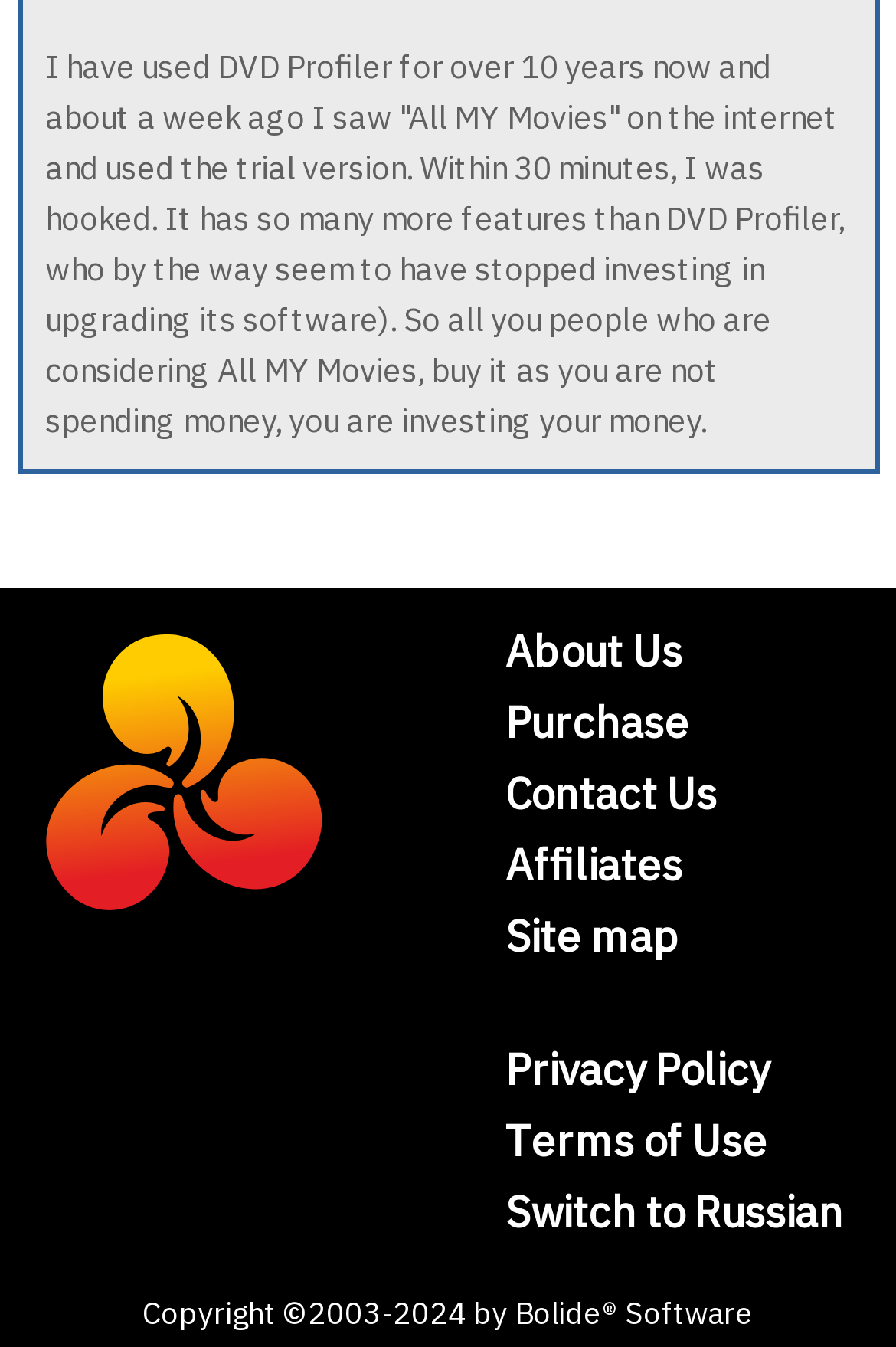What is the language option available on the webpage?
Answer the question with detailed information derived from the image.

The language option is available at the top of the webpage, where it says 'Switch to Russian', indicating that the webpage can be translated into Russian.